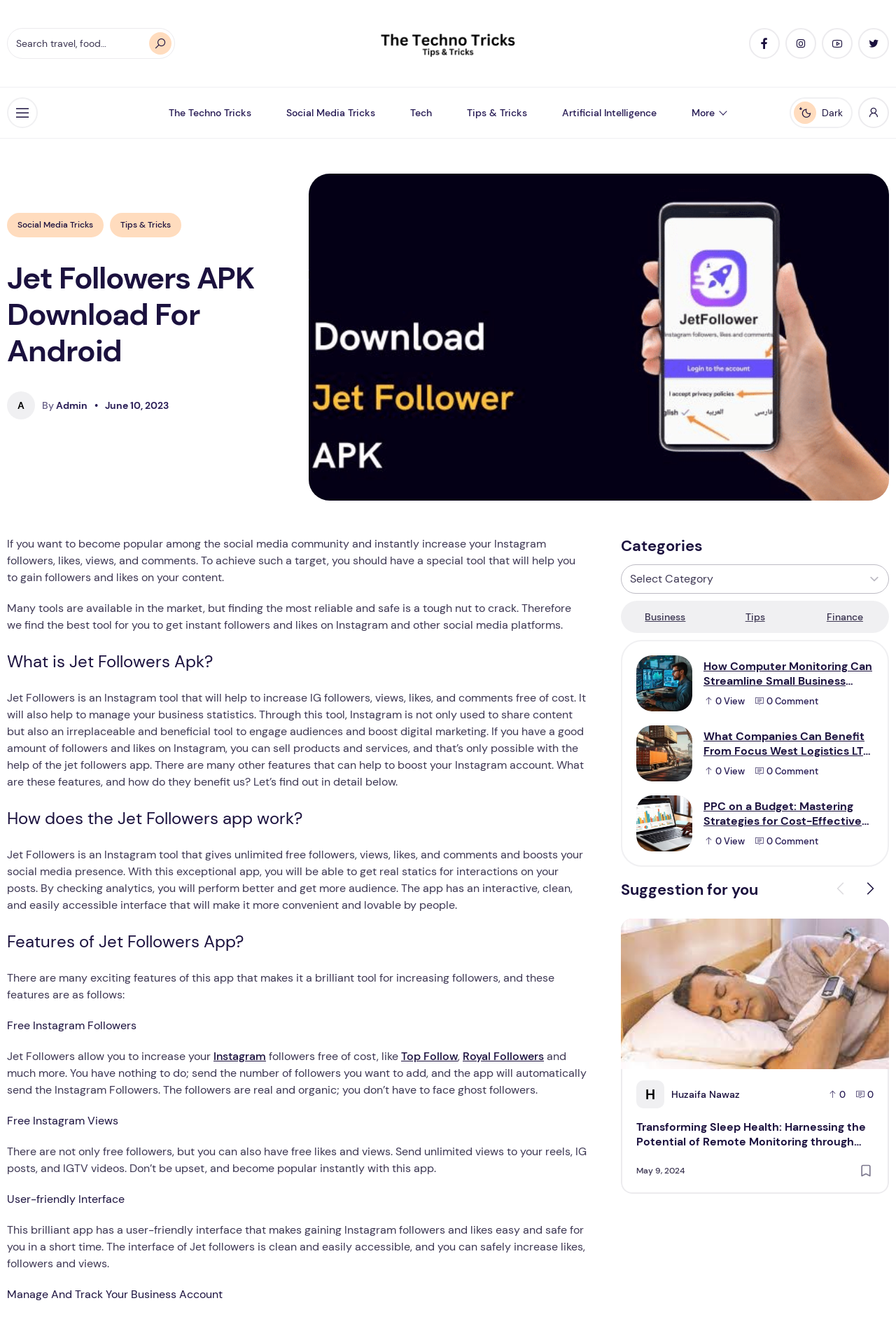What type of content is available on this webpage?
Please give a well-detailed answer to the question.

Based on the webpage content, it appears to be a tech blog that provides tips and tricks related to social media, including how to increase Instagram followers and boost digital marketing.